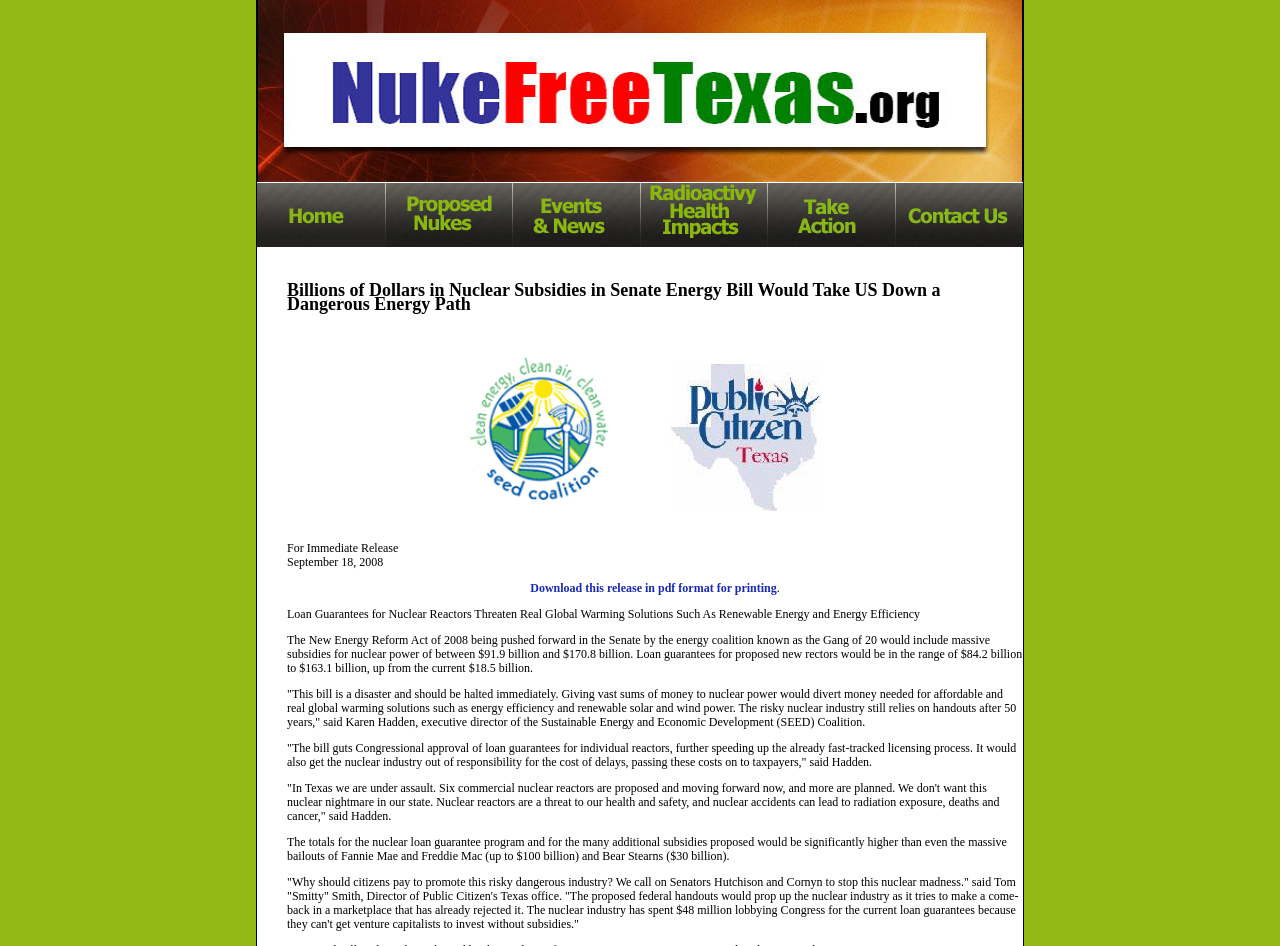Who is the executive director of the SEED Coalition?
Respond to the question with a single word or phrase according to the image.

Karen Hadden